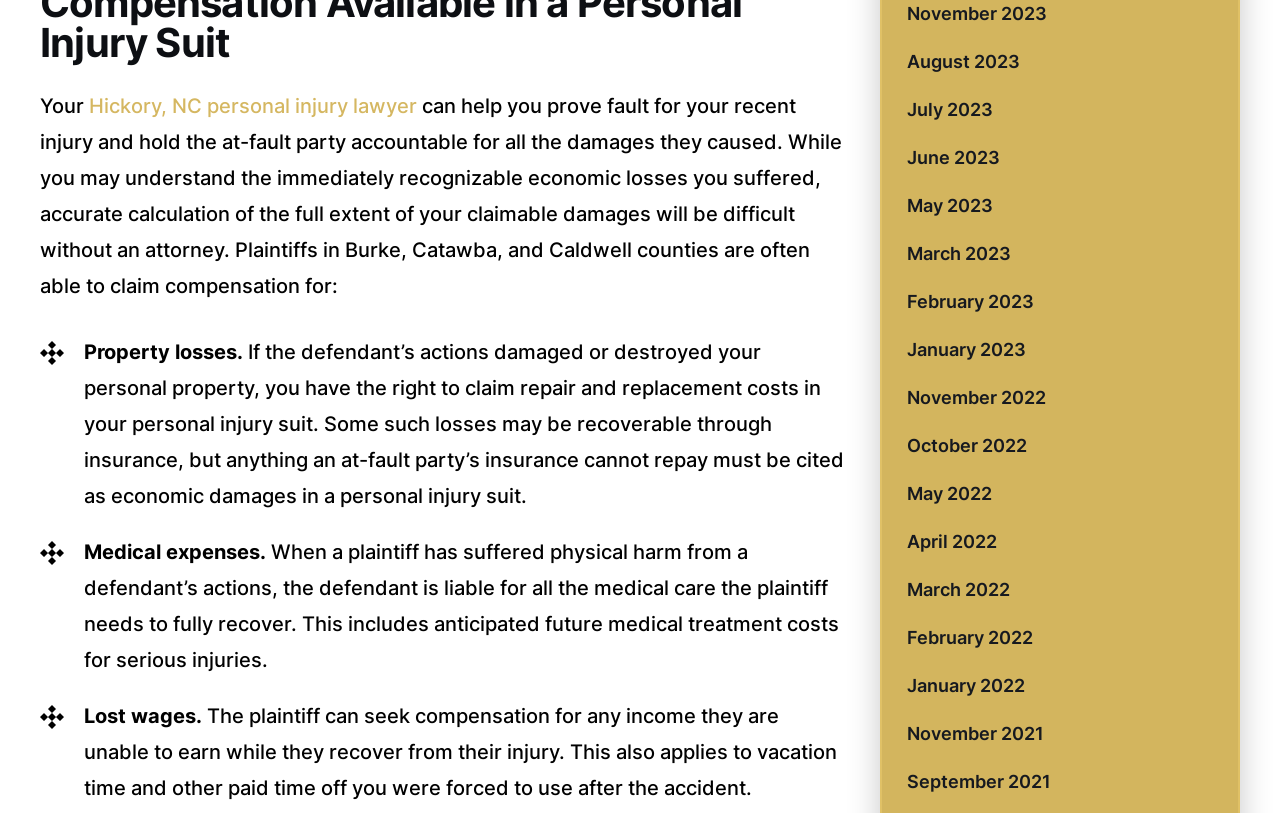What is one type of economic loss mentioned?
Please describe in detail the information shown in the image to answer the question.

The webpage lists 'Property losses' as one of the types of economic losses that can be claimed in a personal injury suit, along with medical expenses and lost wages.